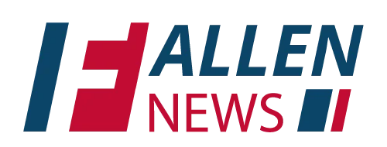Explain the image in a detailed way.

The image features the logo of "Fallen News," prominently displayed in a modern and bold design. The logo employs a color scheme of deep blue and vibrant red, reflecting a contemporary and dynamic brand identity. The text "Fallen" is rendered in a striking blue, while "NEWS" is emphasized in red, suggesting urgency and engagement. This visual representation encapsulates the essence of a news outlet committed to delivering timely information and insights. Positioned at the top of the webpage, this logo serves as a recognizable symbol for readers navigating the site for news articles and updates.